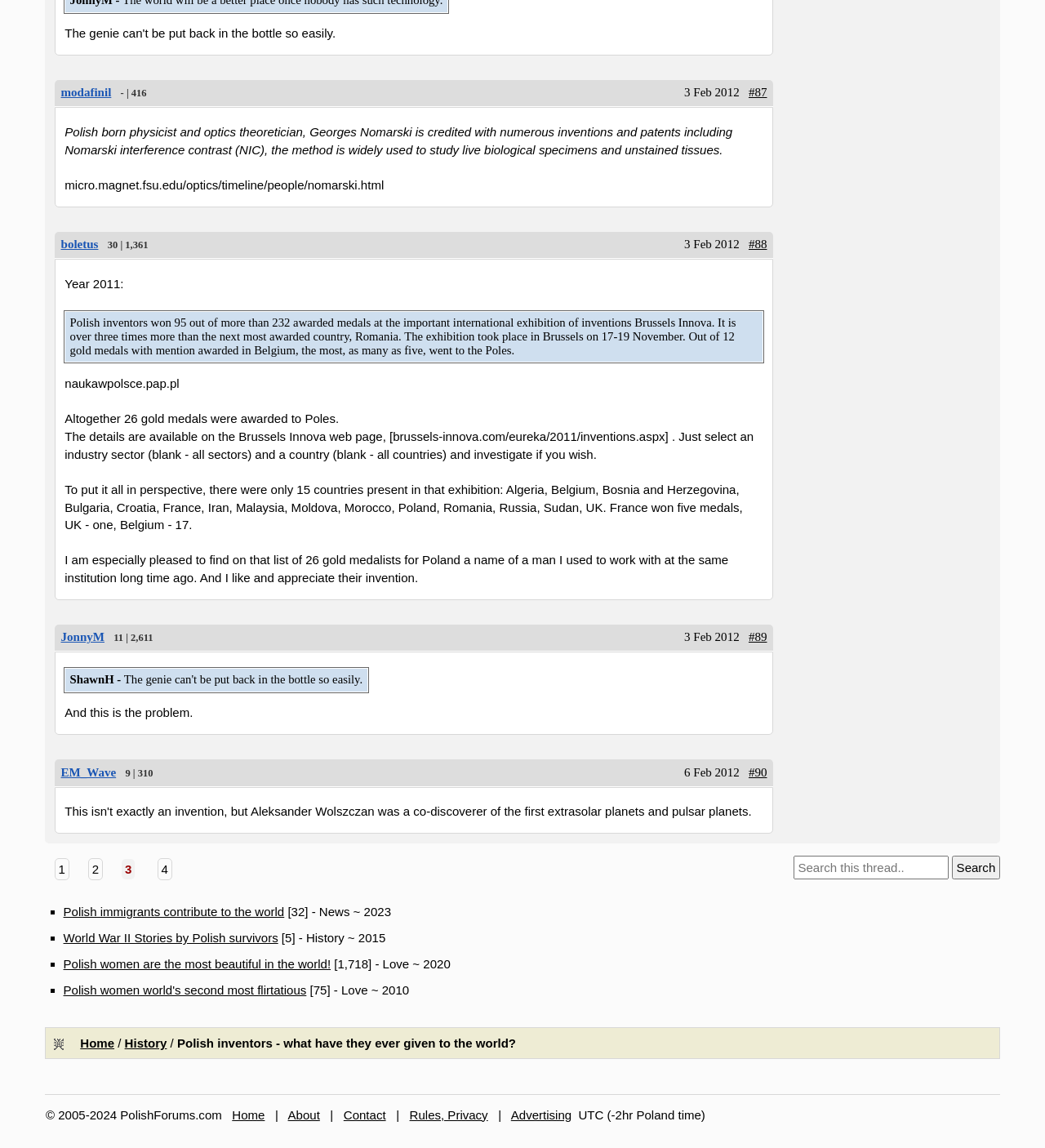Can you find the bounding box coordinates of the area I should click to execute the following instruction: "Click on the link about Polish inventors"?

[0.103, 0.209, 0.142, 0.219]